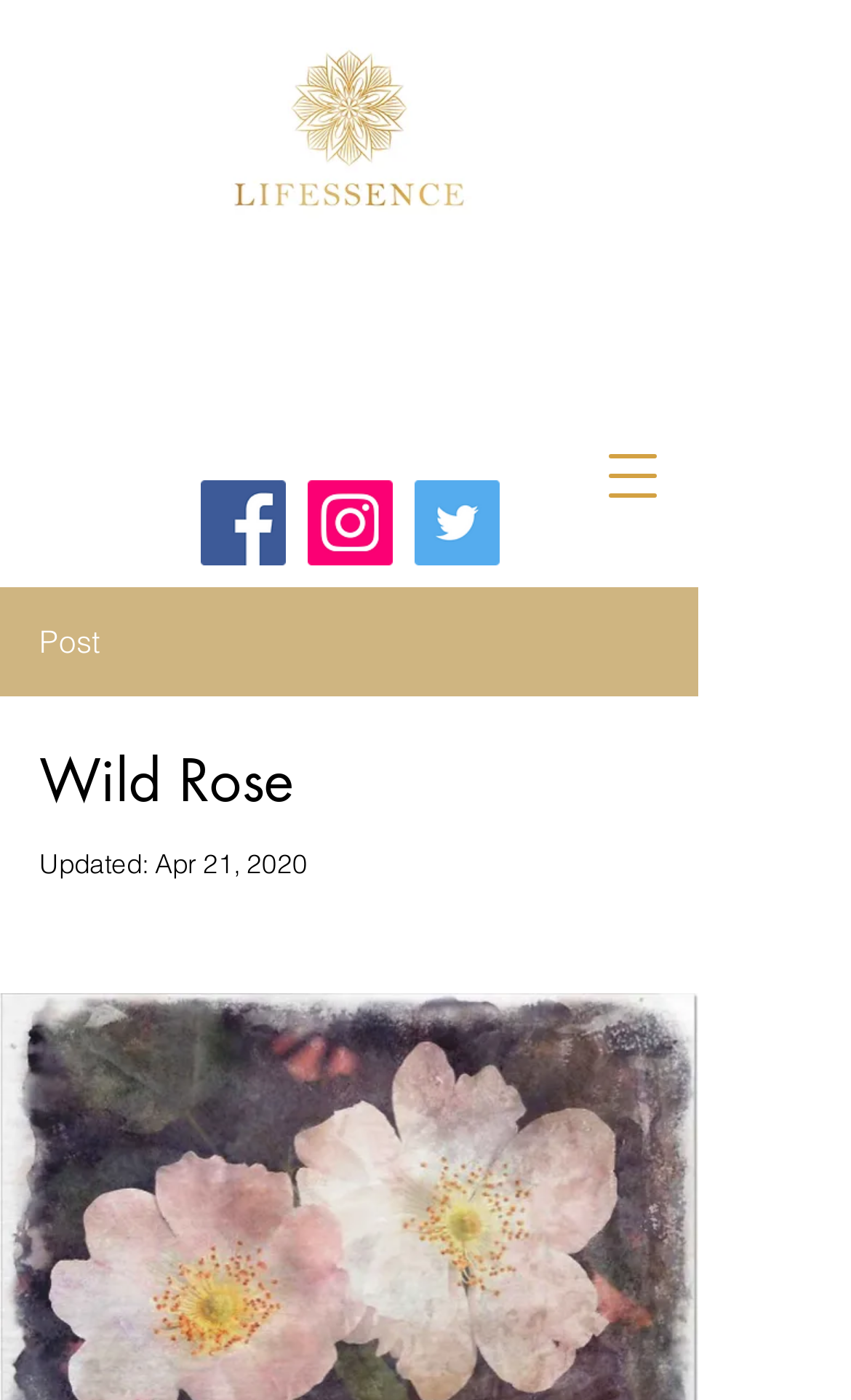What is the name of the image above the navigation menu?
Provide an in-depth answer to the question, covering all aspects.

I looked at the generic element 'LIFESSENCE.jpg' which is above the button 'Open navigation menu', hence it is the name of the image.